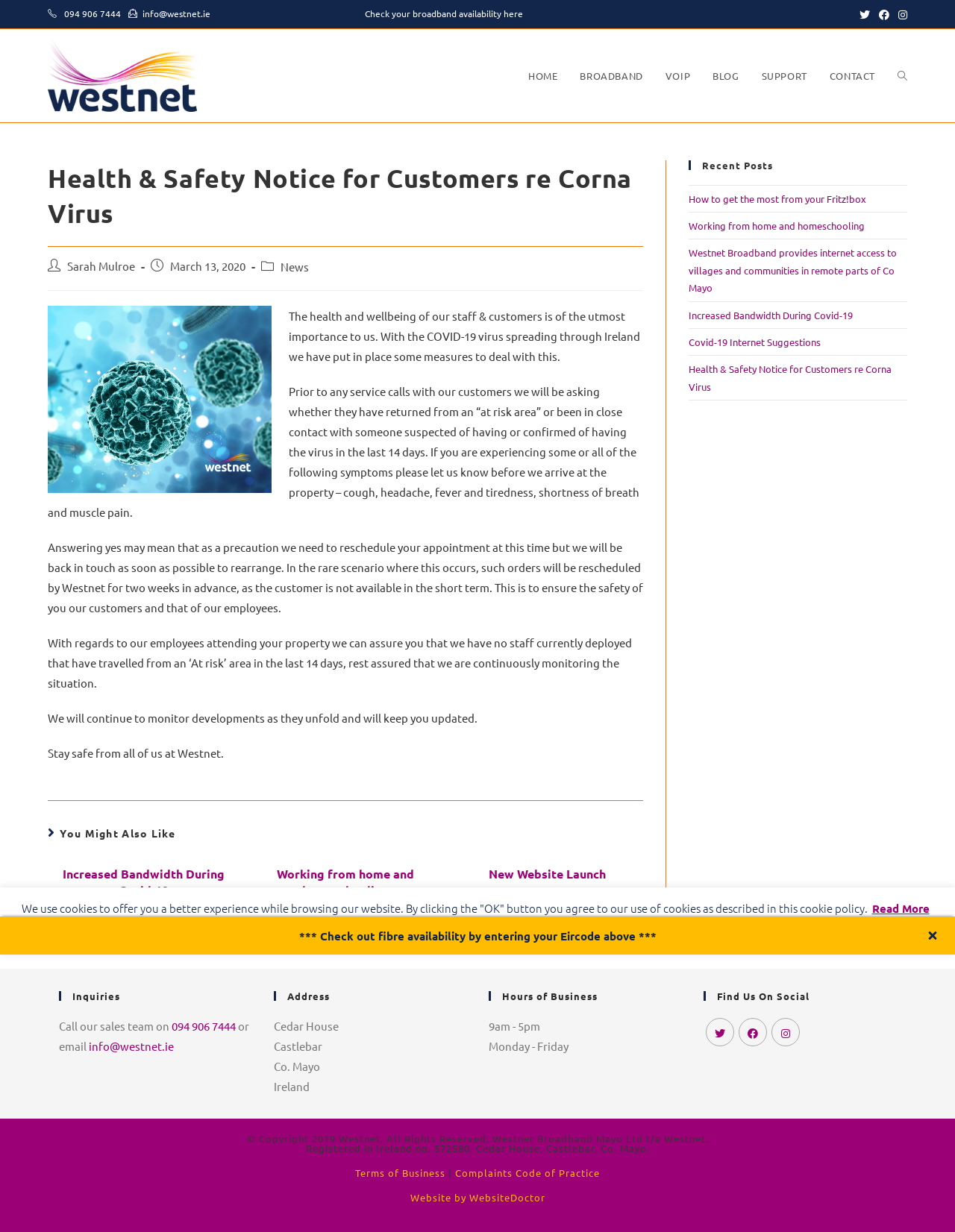Please specify the bounding box coordinates of the element that should be clicked to execute the given instruction: 'Read the Health & Safety Notice'. Ensure the coordinates are four float numbers between 0 and 1, expressed as [left, top, right, bottom].

[0.05, 0.13, 0.674, 0.2]